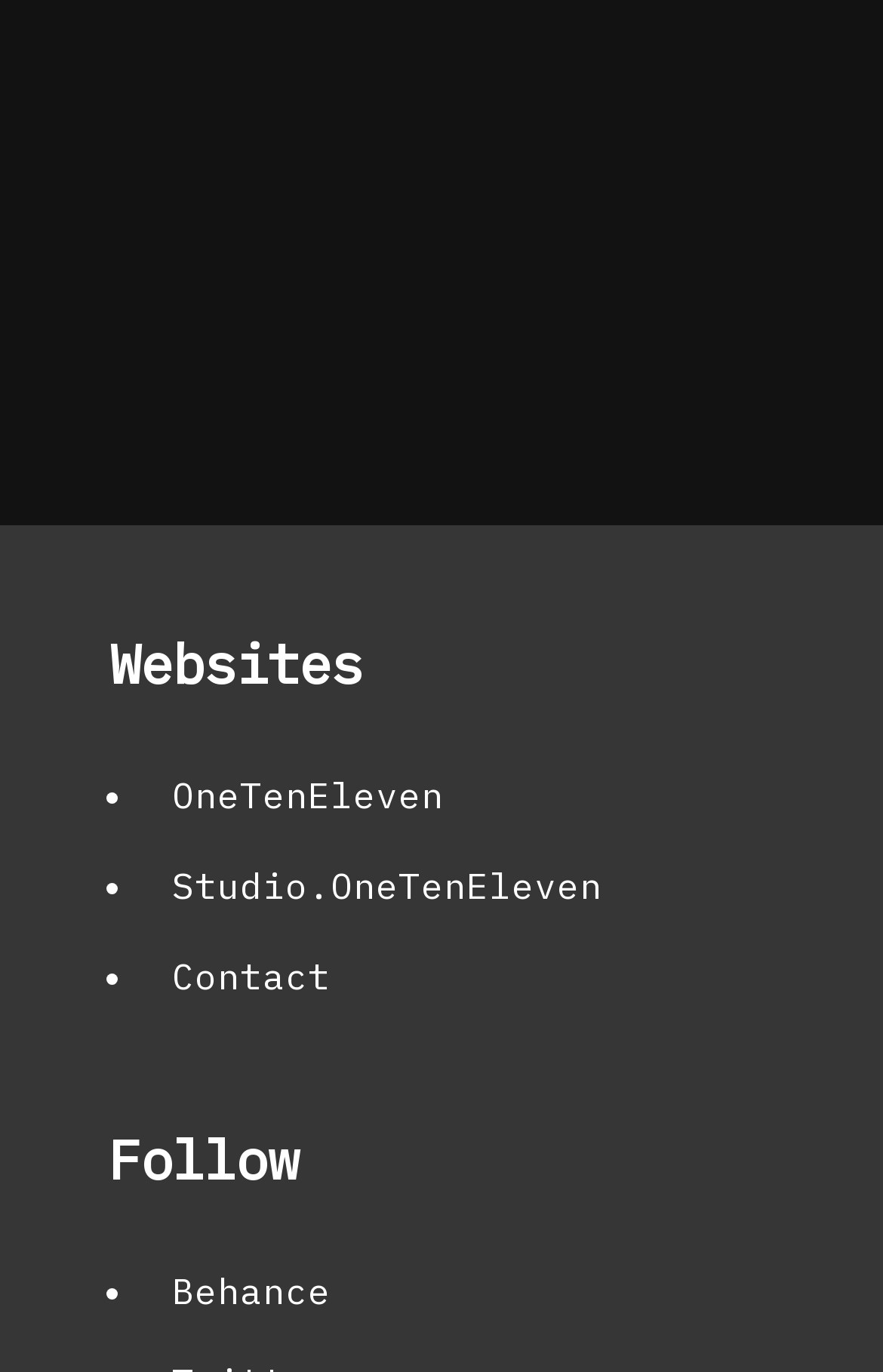How many list markers are there in the 'Websites' section?
Use the screenshot to answer the question with a single word or phrase.

3